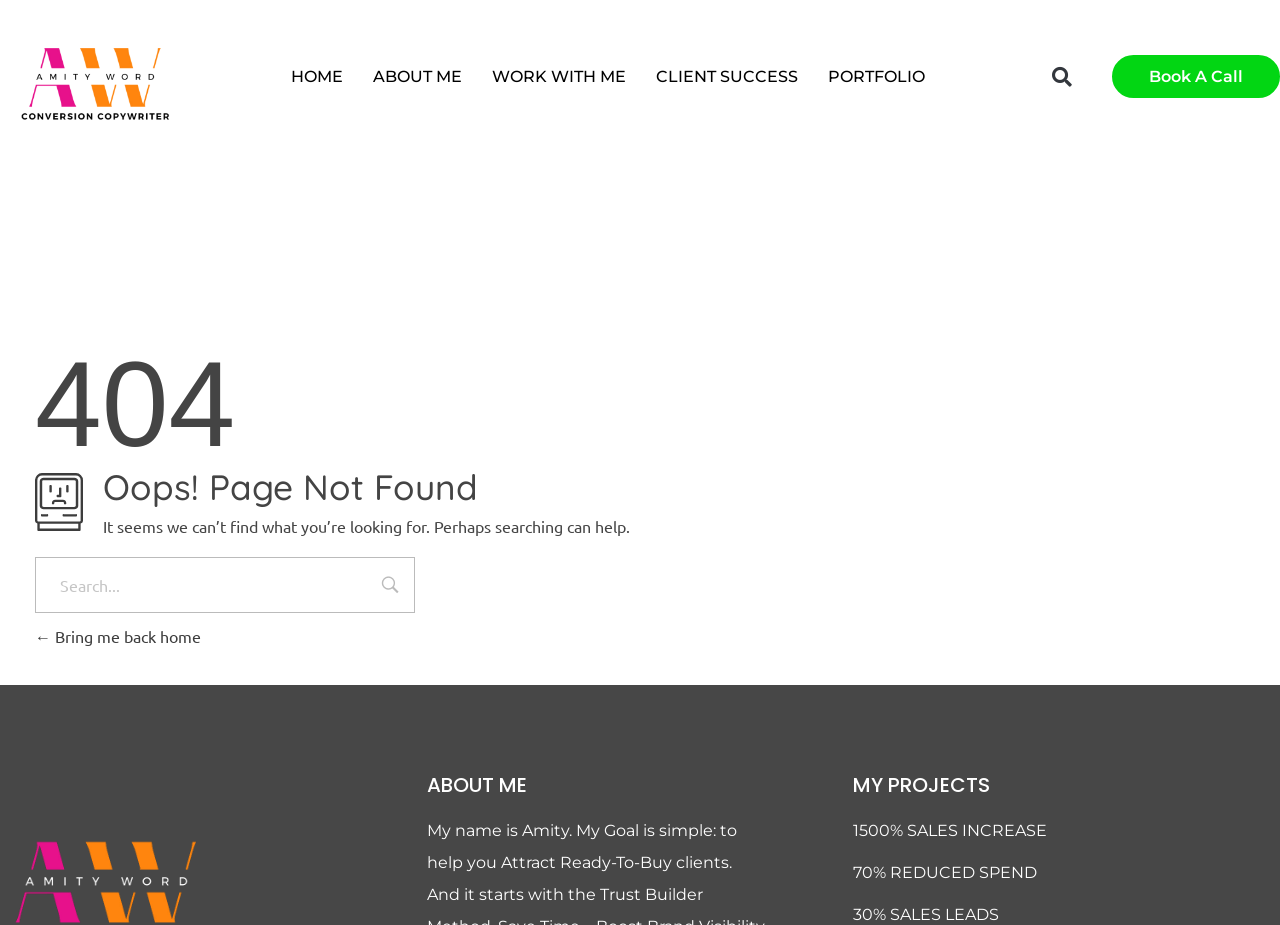Given the content of the image, can you provide a detailed answer to the question?
What is the name of the website?

The name of the website is inferred from the links 'HOME', 'ABOUT ME', 'WORK WITH ME', 'CLIENT SUCCESS', and 'PORTFOLIO', which are typical sections of a personal website, and the overall structure of the webpage.